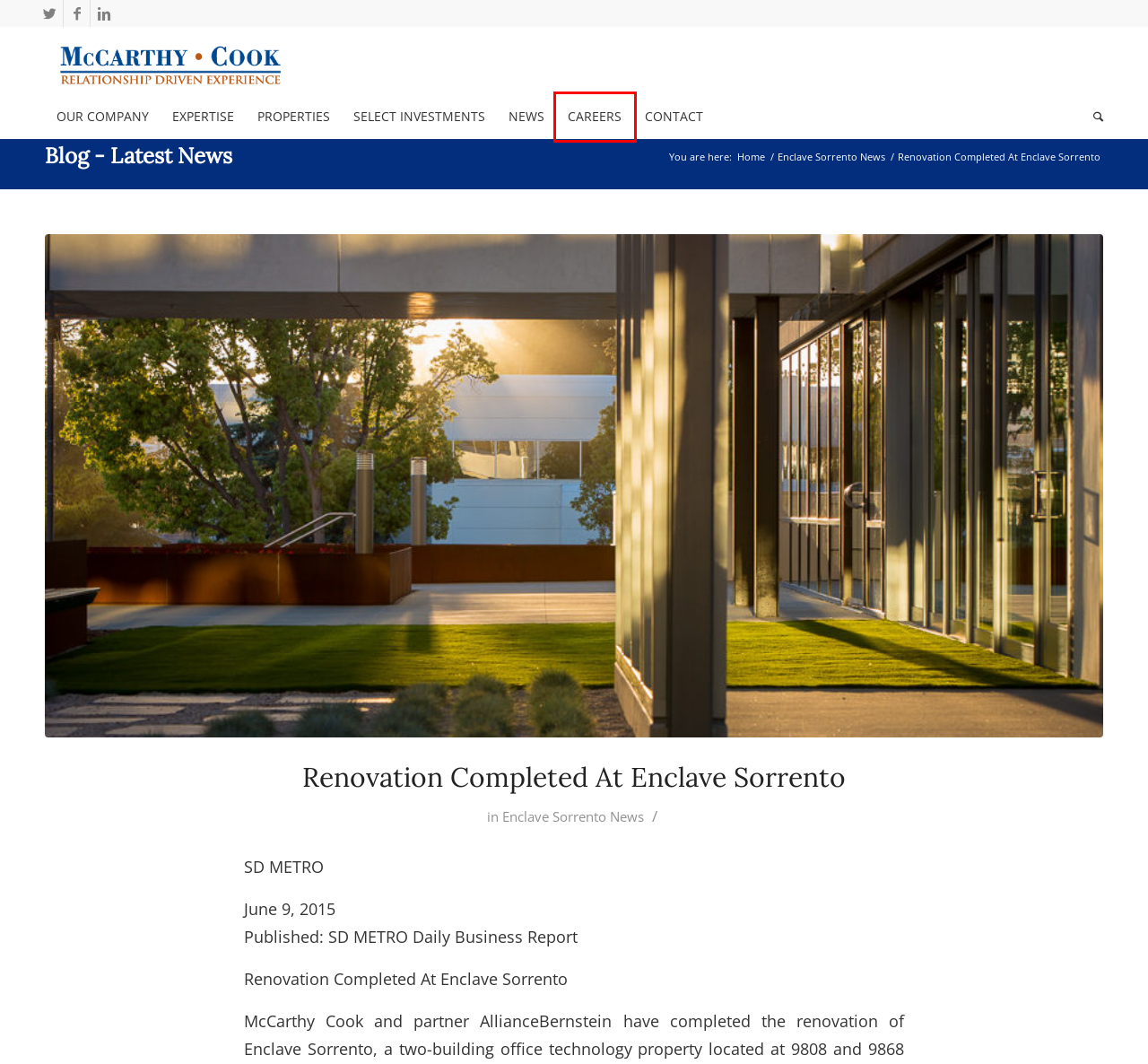Look at the screenshot of a webpage where a red bounding box surrounds a UI element. Your task is to select the best-matching webpage description for the new webpage after you click the element within the bounding box. The available options are:
A. Contact Us – McCarthy Cook
B. Our Company – McCarthy Cook
C. Select Investments – McCarthy Cook
D. News – McCarthy Cook
E. Expertise – McCarthy Cook
F. McCarthy Cook – Relationship Driven Experience
G. Careers – McCarthy Cook
H. Enclave Sorrento News – McCarthy Cook

G